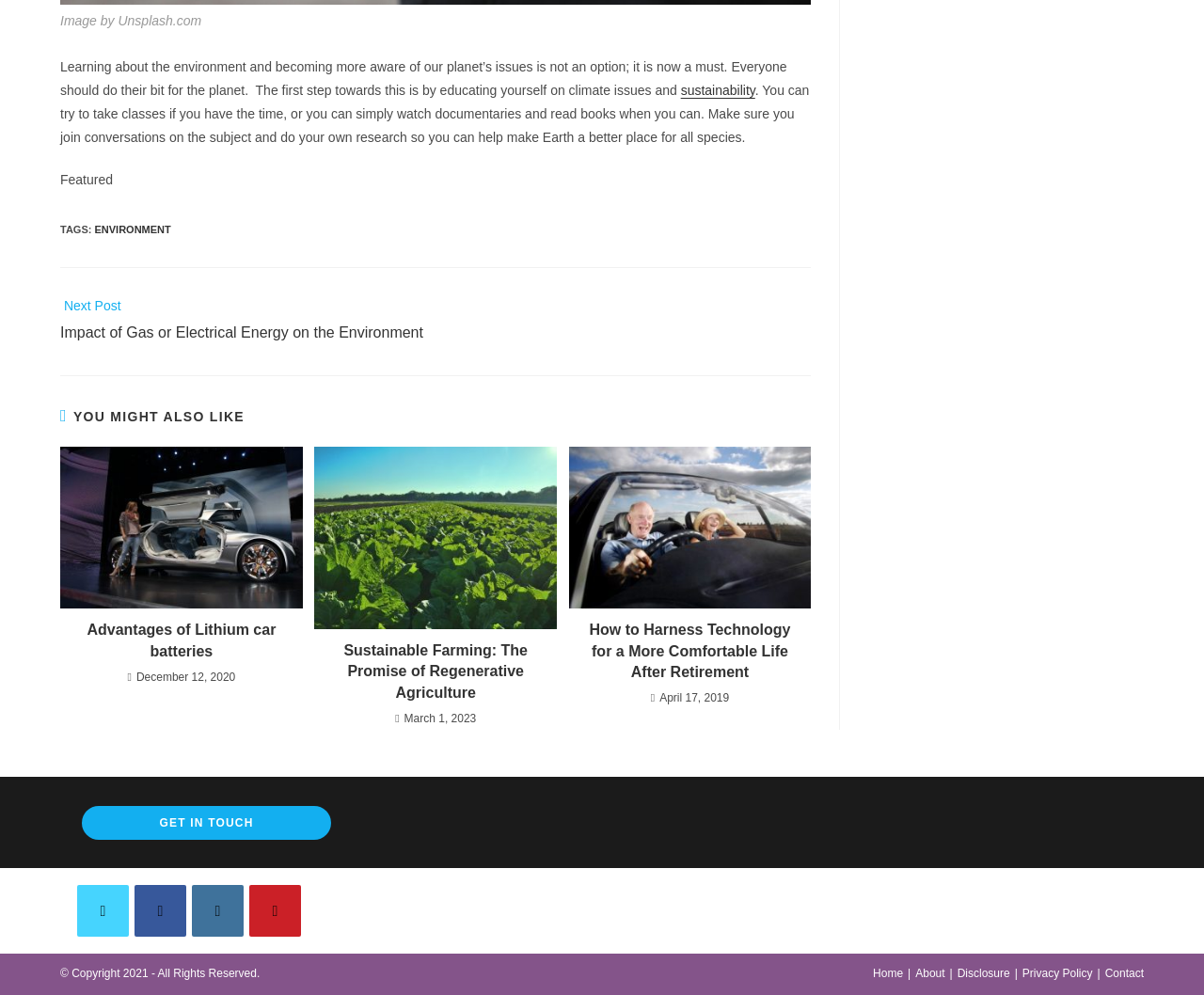Using the elements shown in the image, answer the question comprehensively: What is the main topic of this webpage?

Based on the content of the webpage, I can see that the main topic is about the environment and sustainability. The text mentions 'Learning about the environment and becoming more aware of our planet’s issues' and there are links to articles about sustainability and environmental issues.